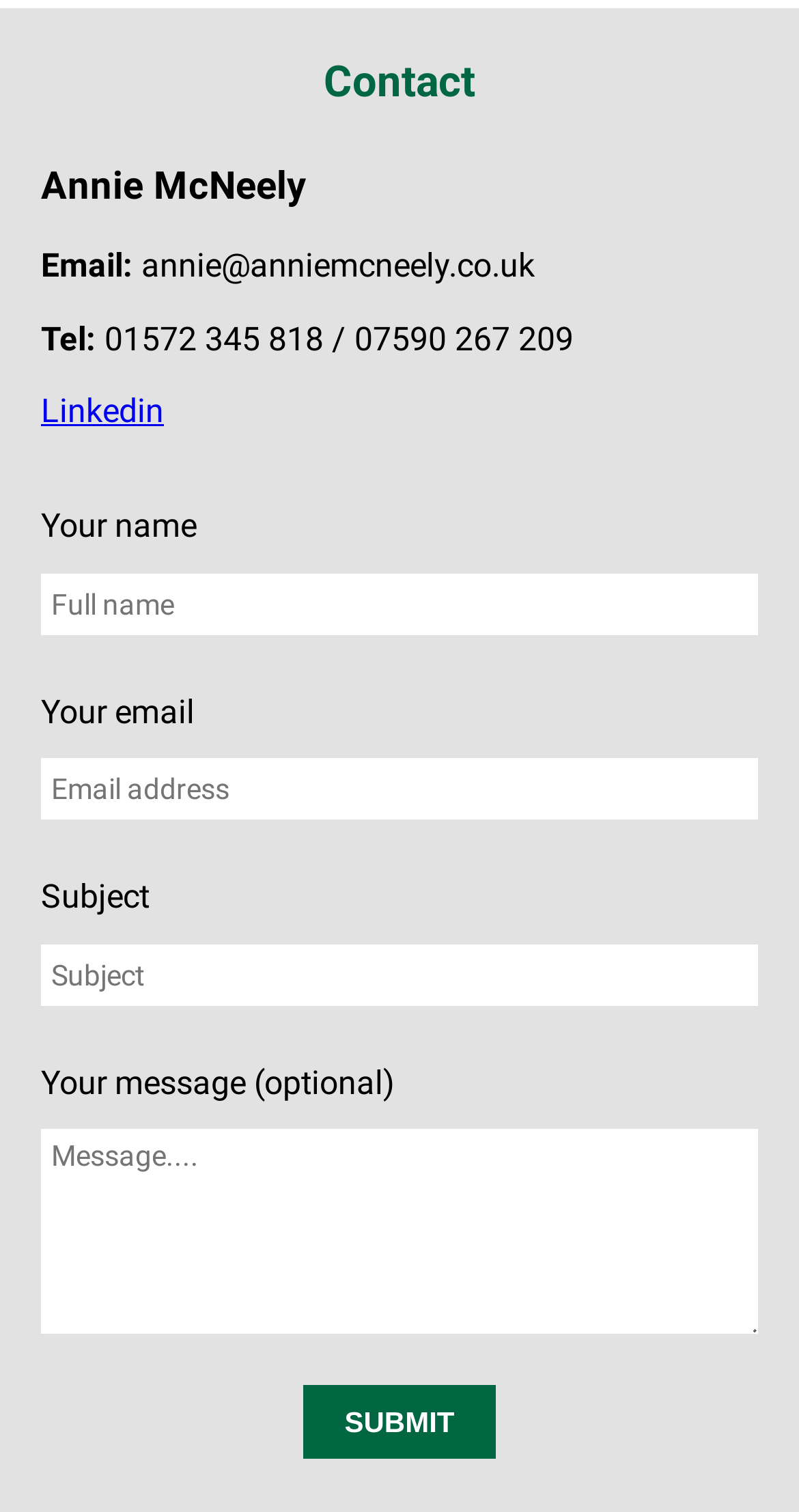Is the subject field required?
Answer the question with as much detail as you can, using the image as a reference.

The subject field is not marked as required, unlike the name and email fields, which are marked as required.